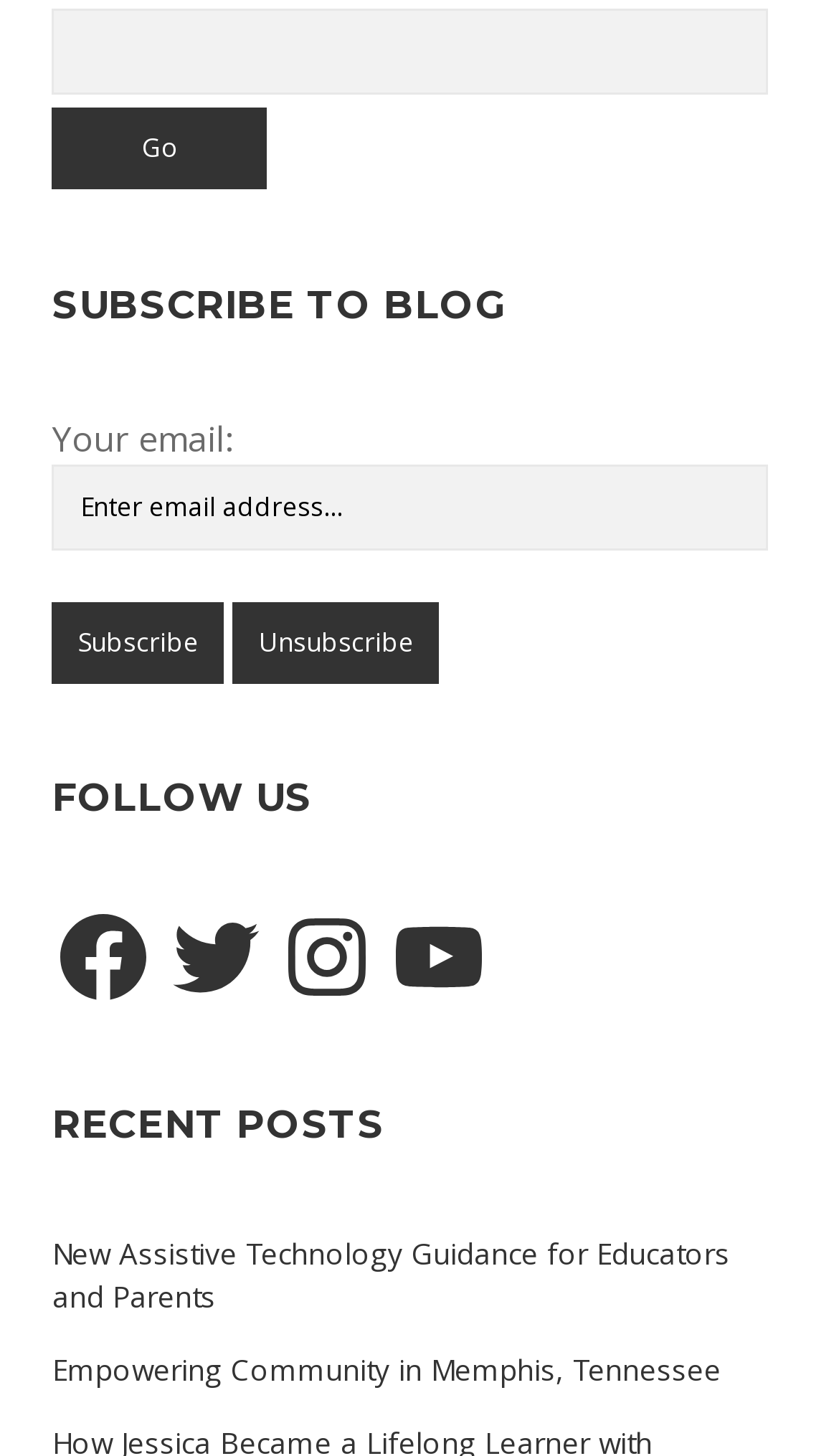Find and specify the bounding box coordinates that correspond to the clickable region for the instruction: "Read recent post about assistive technology".

[0.062, 0.848, 0.87, 0.904]